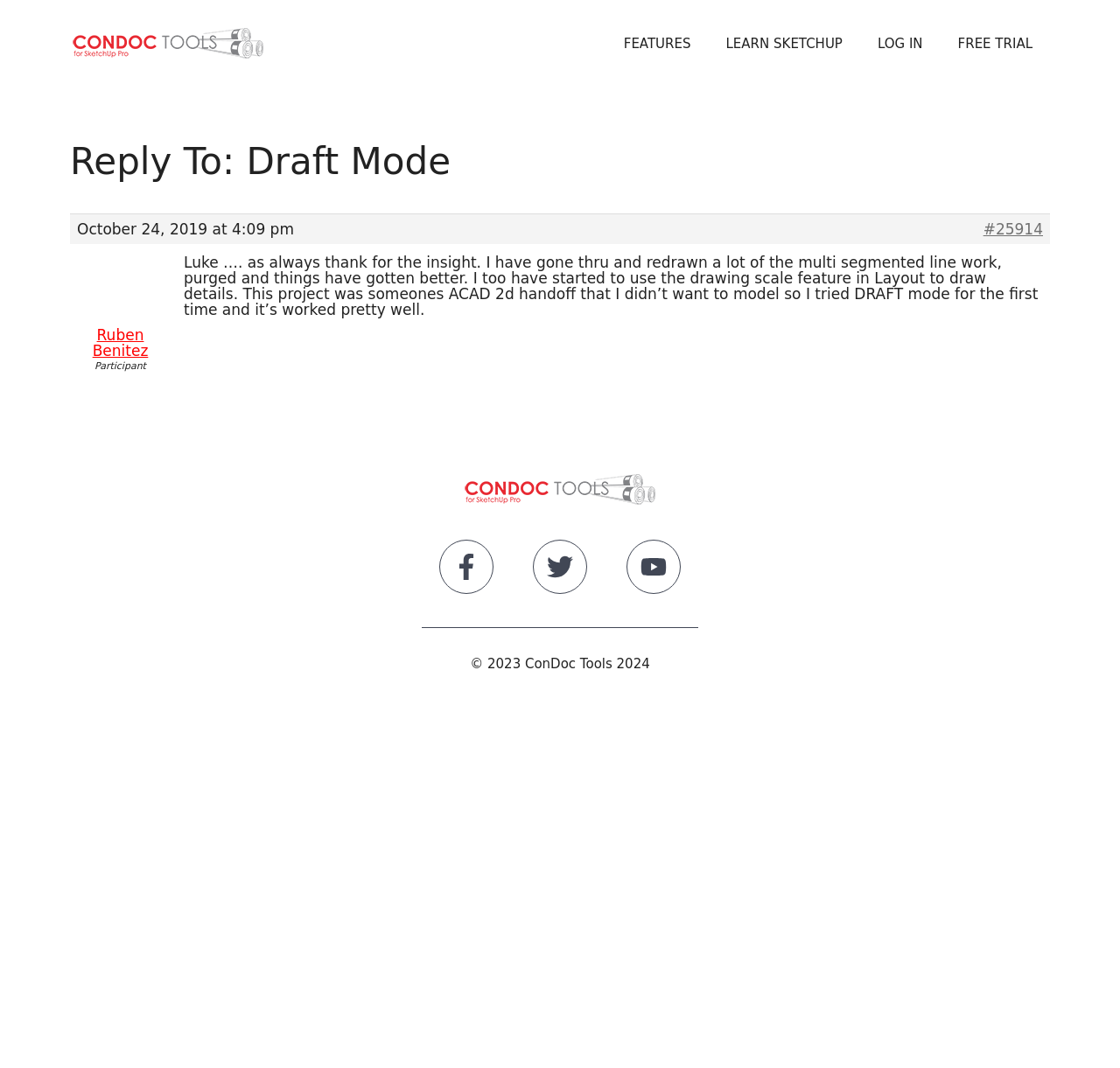Please predict the bounding box coordinates of the element's region where a click is necessary to complete the following instruction: "Become an AMP'D Insider". The coordinates should be represented by four float numbers between 0 and 1, i.e., [left, top, right, bottom].

None